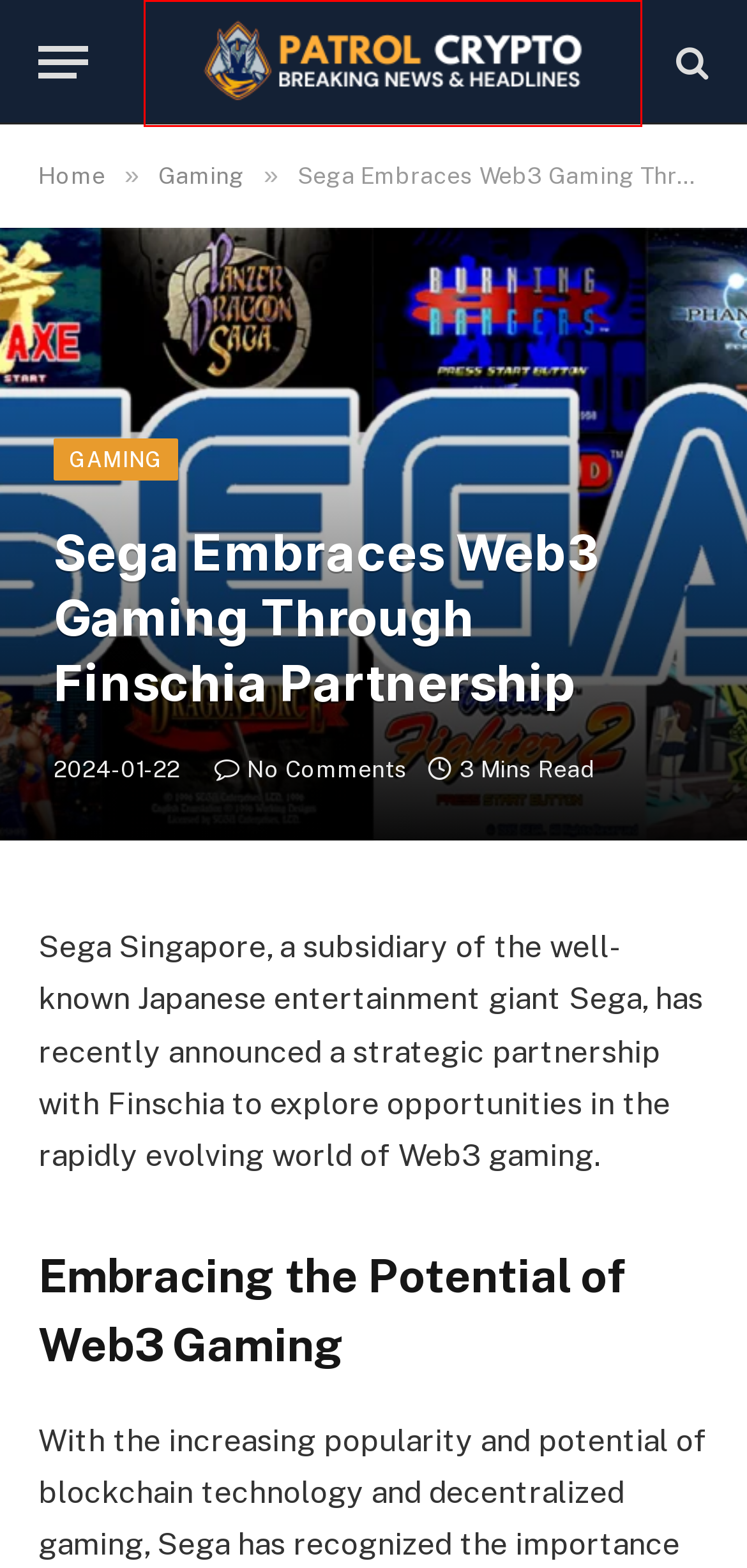You have a screenshot of a webpage with a red rectangle bounding box around a UI element. Choose the best description that matches the new page after clicking the element within the bounding box. The candidate descriptions are:
A. Shutdown: A Dystopian Co-op Shooter with Blockchain Integration - Patrol Crypto
B. Finschia - Patrol Crypto
C. Season 2 of Tycoon Sim ‘Loaded Lions: Mane City’ Now Live - Patrol Crypto
D. gaming - Patrol Crypto
E. Home - Patrol Crypto
F. Gaming - Patrol Crypto
G. Analyzing weekly performance of Decentraland [MANA], and SAND - Patrol Crypto
H. Web3 - Patrol Crypto

E